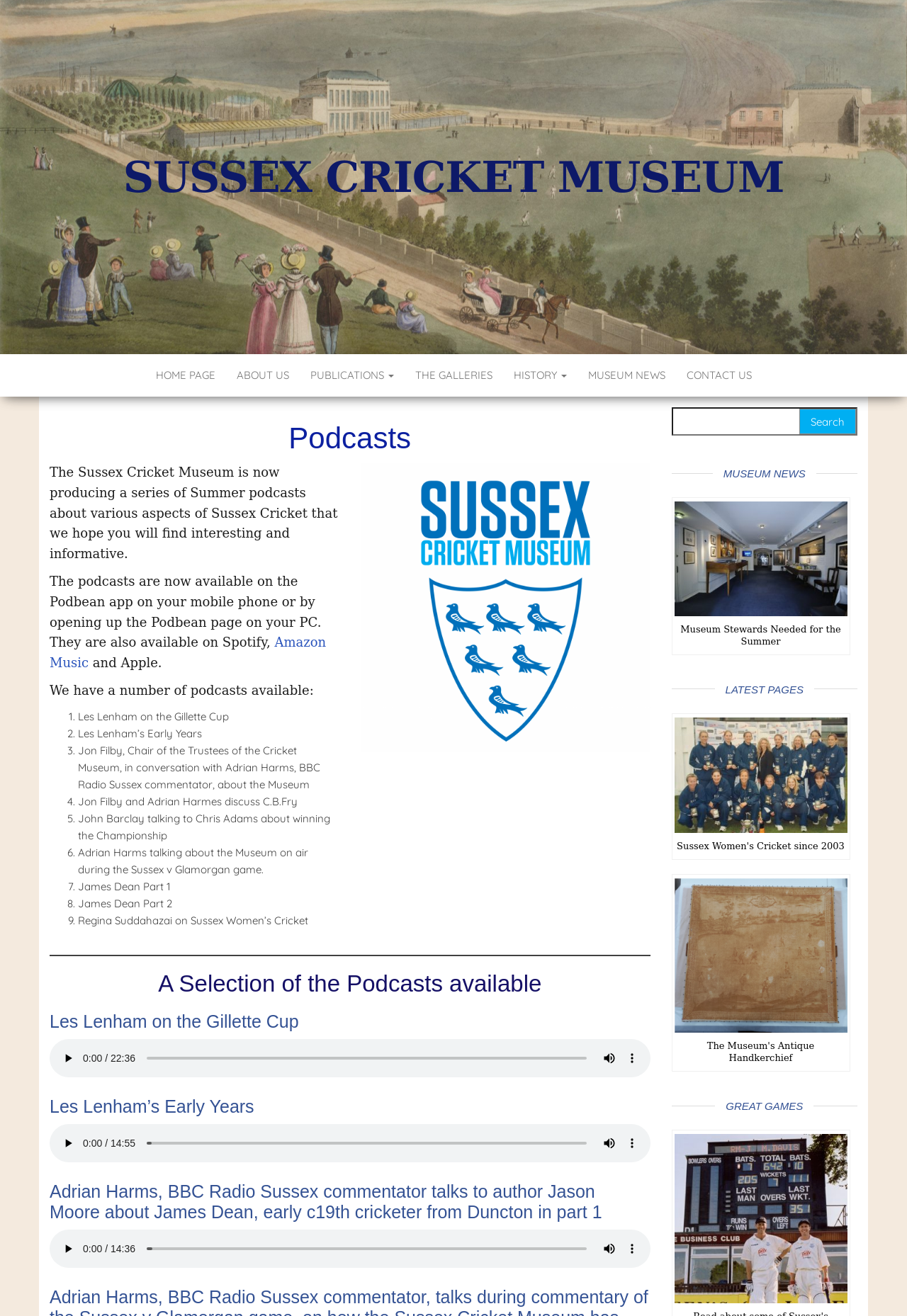What is the name of the museum associated with these podcasts?
Provide an in-depth and detailed answer to the question.

The name of the museum is mentioned in the link 'SUSSEX CRICKET MUSEUM' at the top of the webpage, indicating that the podcasts are related to the Sussex Cricket Museum.